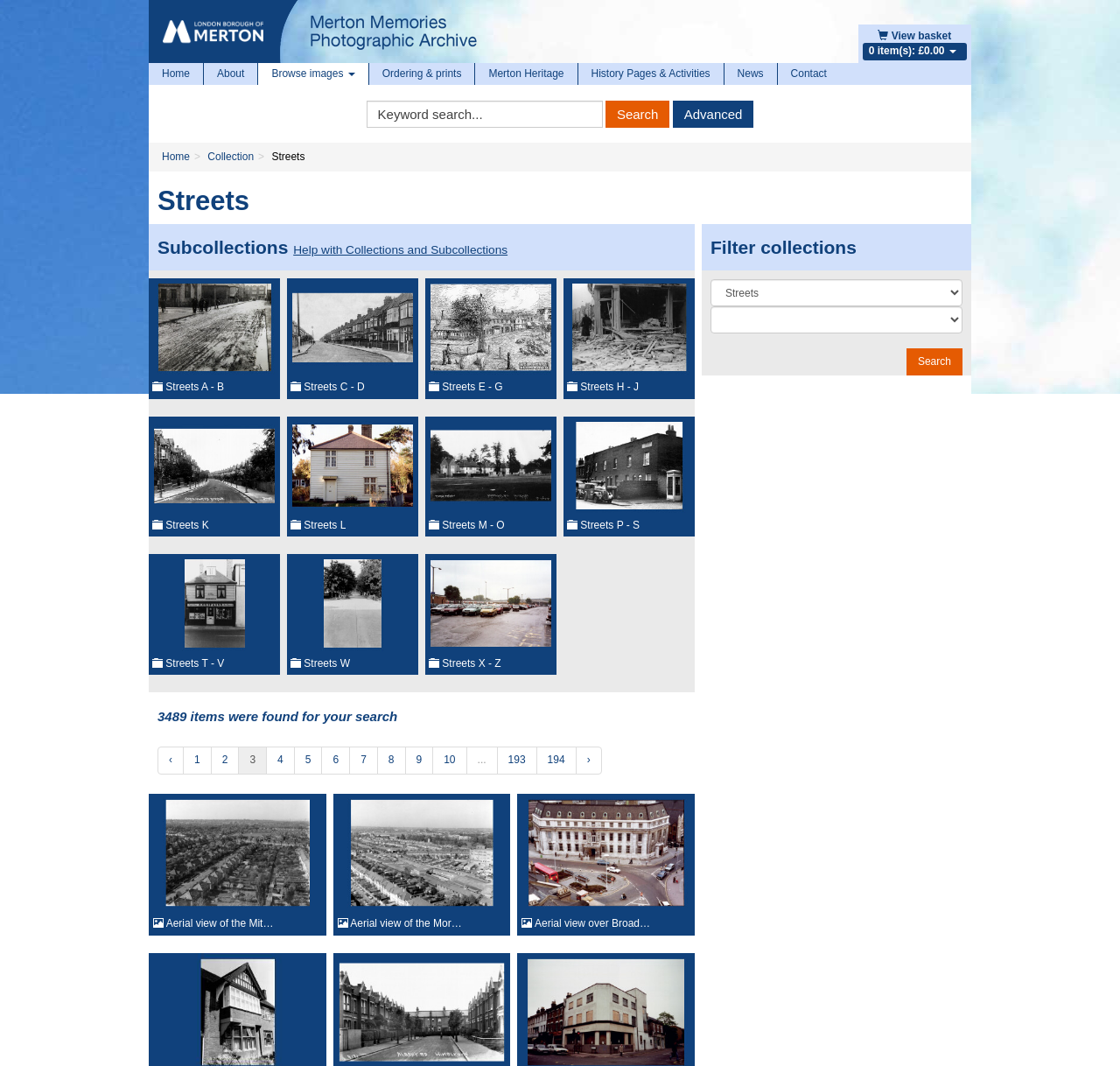Reply to the question below using a single word or brief phrase:
What is the current number of items in the basket?

0